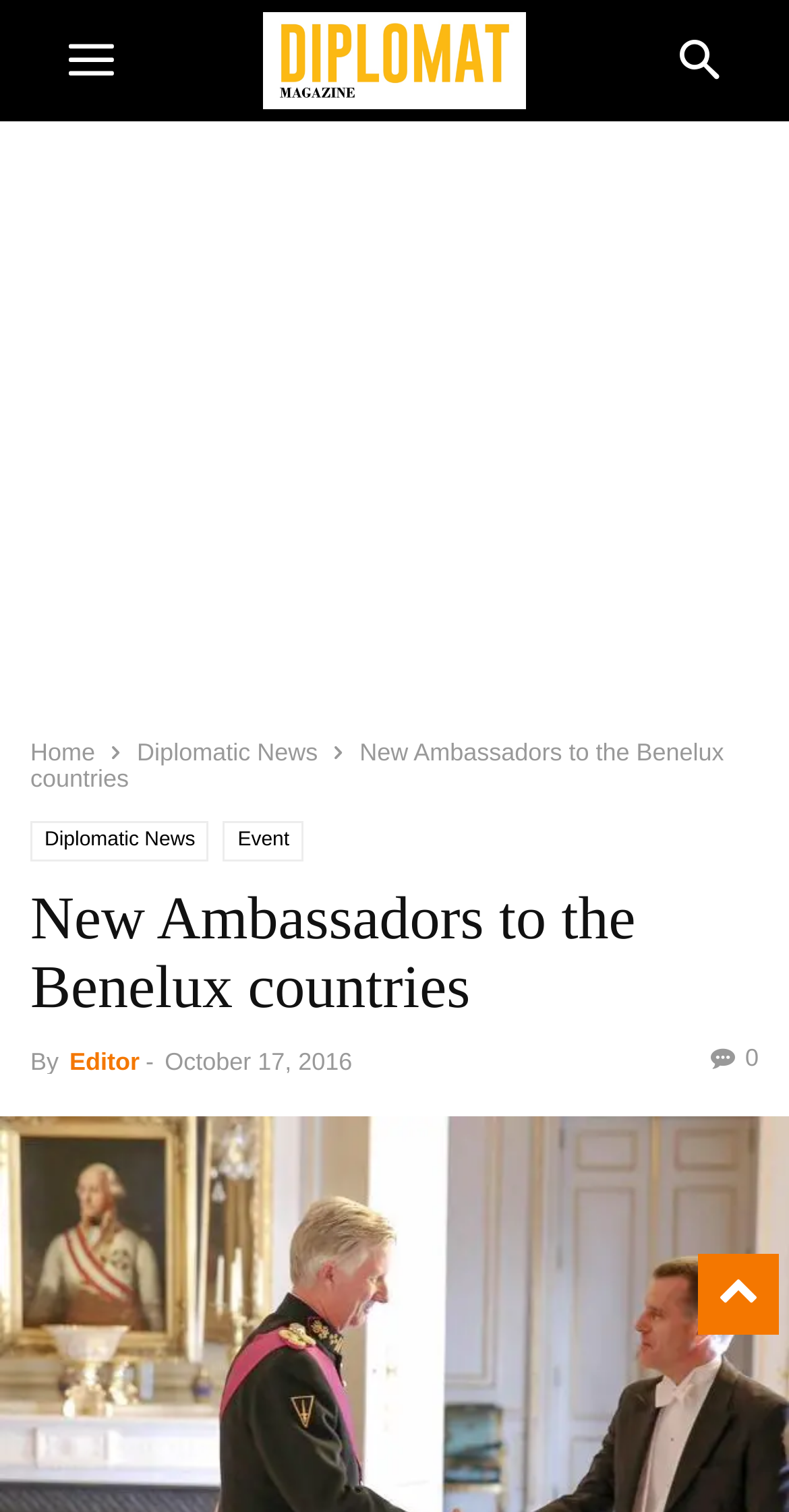What is the position of the 'to-top' link?
Refer to the screenshot and respond with a concise word or phrase.

Top-right corner